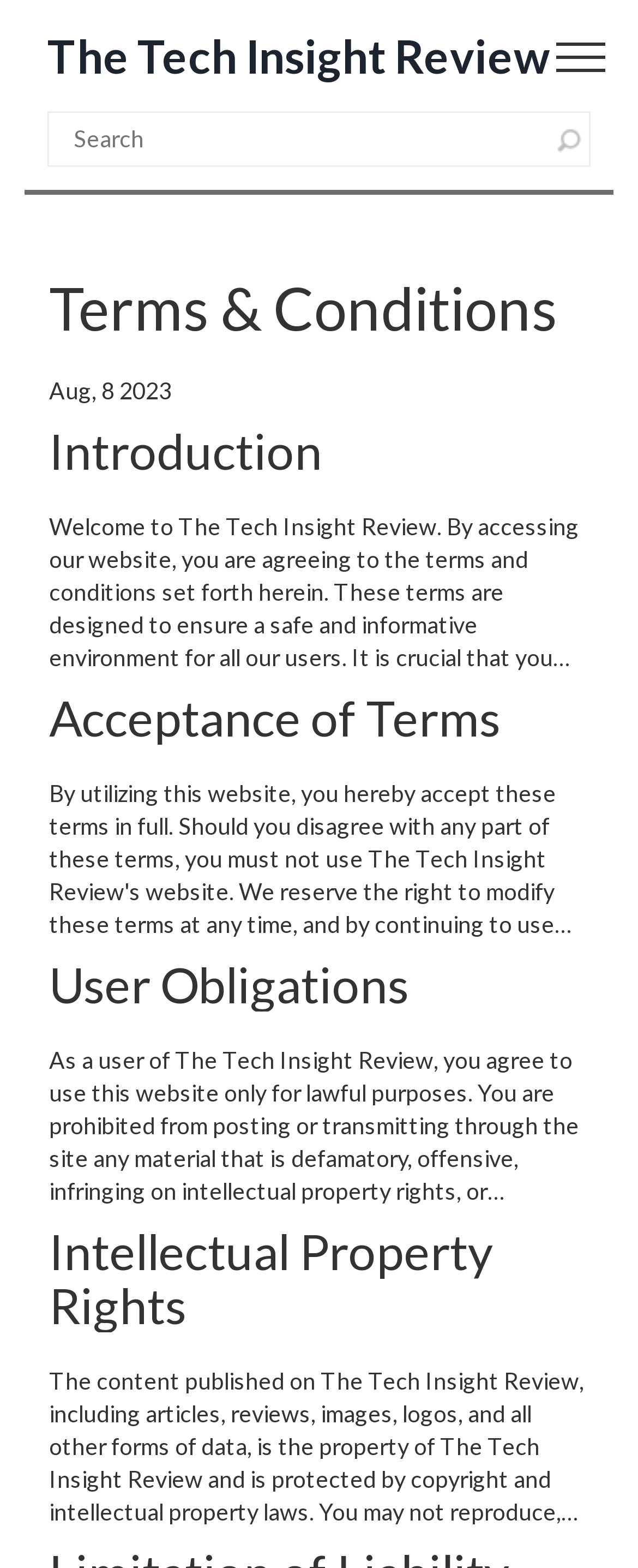What is the user prohibited from posting on the website?
Can you give a detailed and elaborate answer to the question?

According to the webpage's content, as a user of The Tech Insight Review, you agree to use this website only for lawful purposes and are prohibited from posting or transmitting through the site any material that is defamatory, offensive, infringing on intellectual property rights, or otherwise objectionable or illegal.